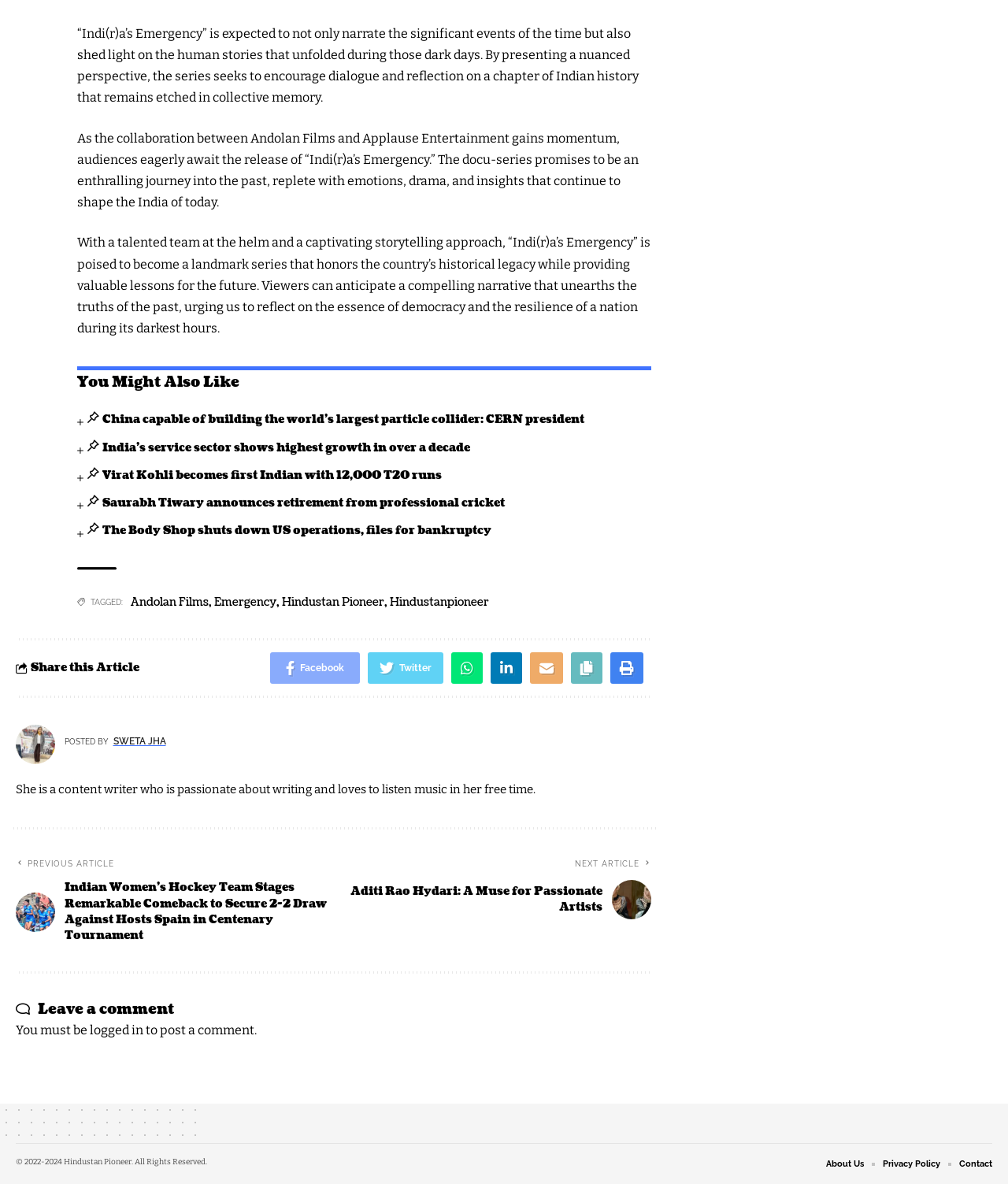Identify the bounding box coordinates of the region that should be clicked to execute the following instruction: "Leave a comment".

[0.038, 0.845, 0.173, 0.861]